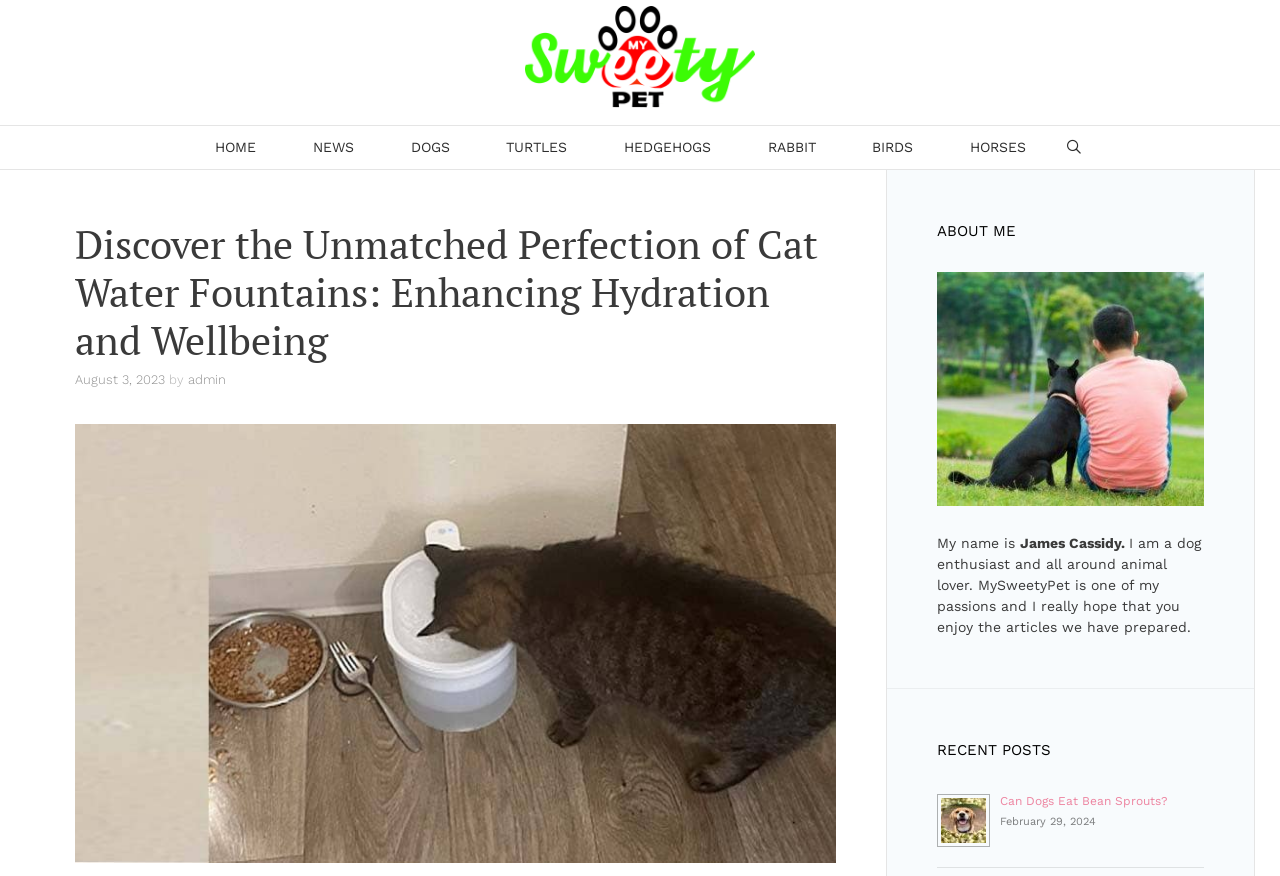Identify the bounding box coordinates of the area that should be clicked in order to complete the given instruction: "read article about dogs eating bean sprouts". The bounding box coordinates should be four float numbers between 0 and 1, i.e., [left, top, right, bottom].

[0.781, 0.906, 0.912, 0.922]